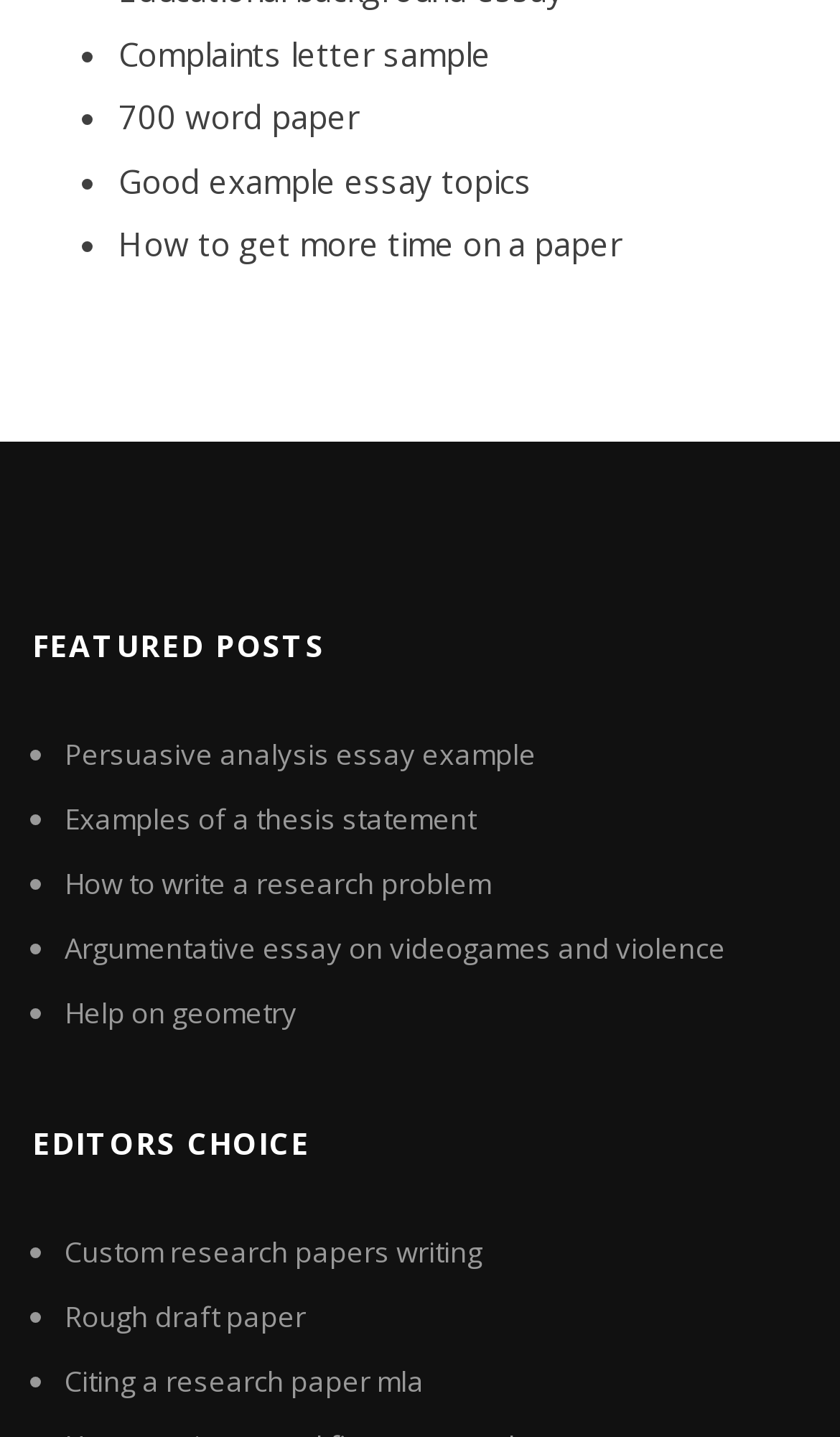Find and specify the bounding box coordinates that correspond to the clickable region for the instruction: "Explore 'Custom research papers writing'".

[0.077, 0.857, 0.574, 0.884]